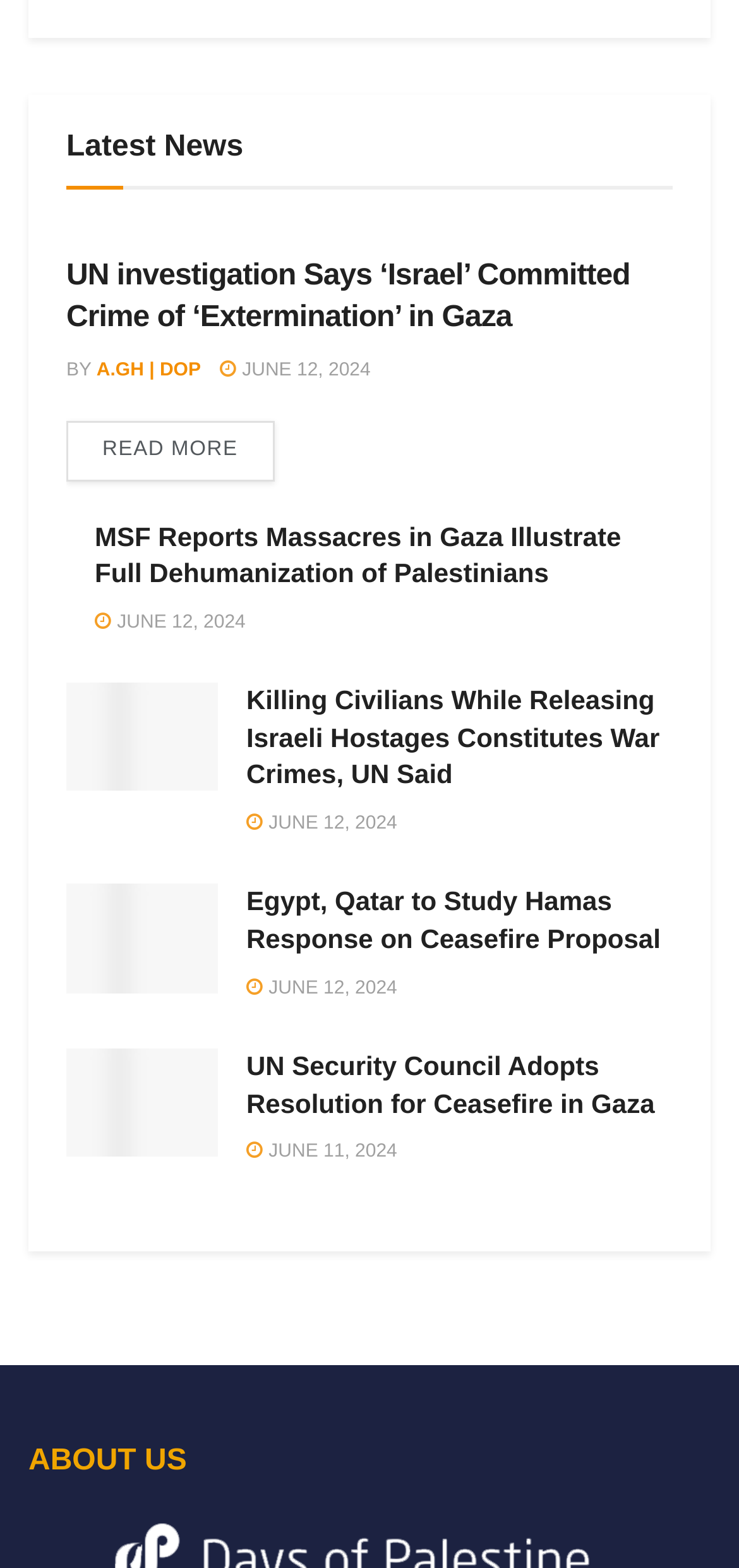Find the bounding box coordinates of the clickable area required to complete the following action: "Read more about UN investigation Says ‘Israel’ Committed Crime of ‘Extermination’ in Gaza".

[0.09, 0.269, 0.371, 0.307]